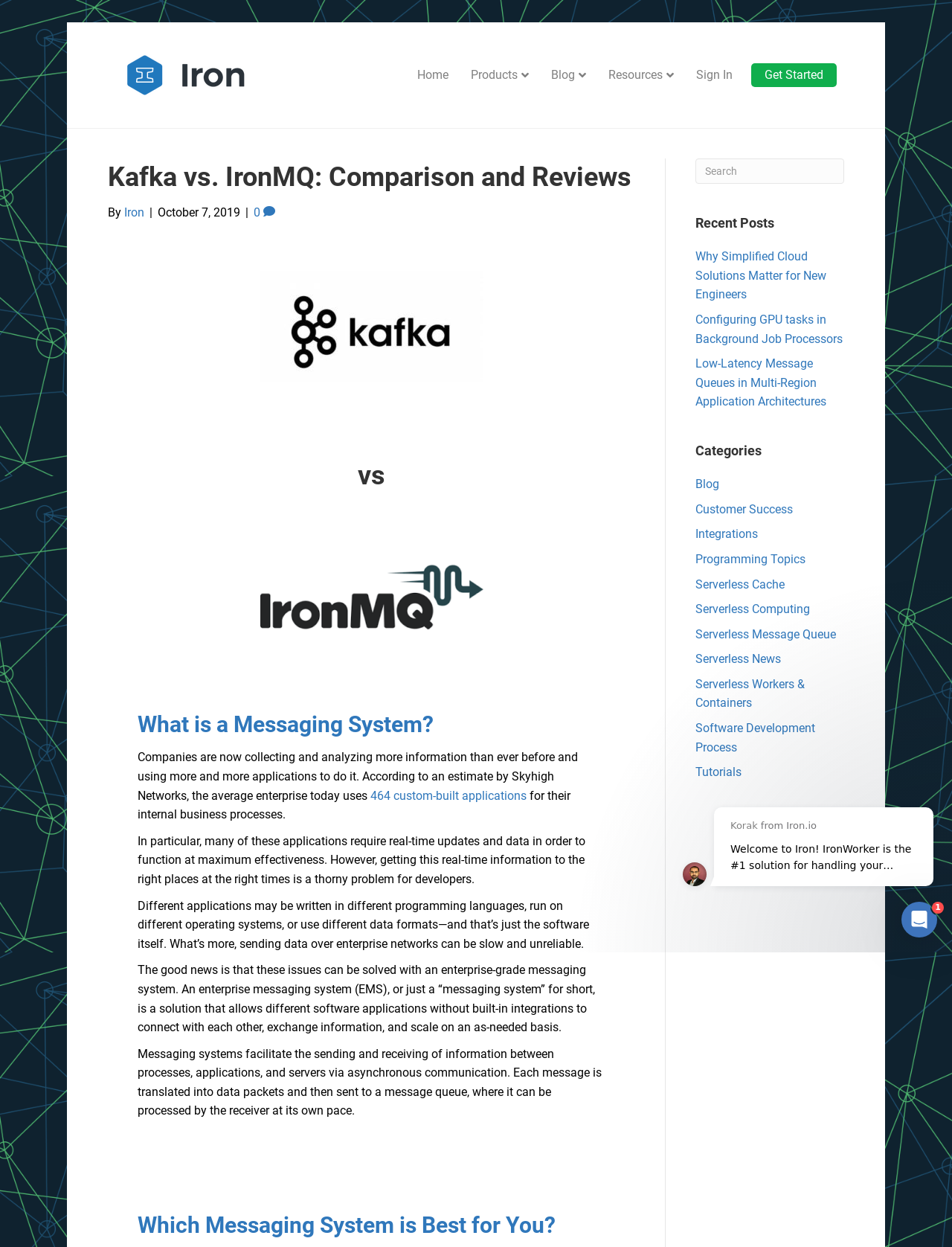Refer to the image and provide an in-depth answer to the question:
What is the name of the blog?

I found the answer by looking at the top-left corner of the webpage, where I saw a link with the text 'The Iron.io Blog'. This suggests that the webpage is part of a blog with this name.